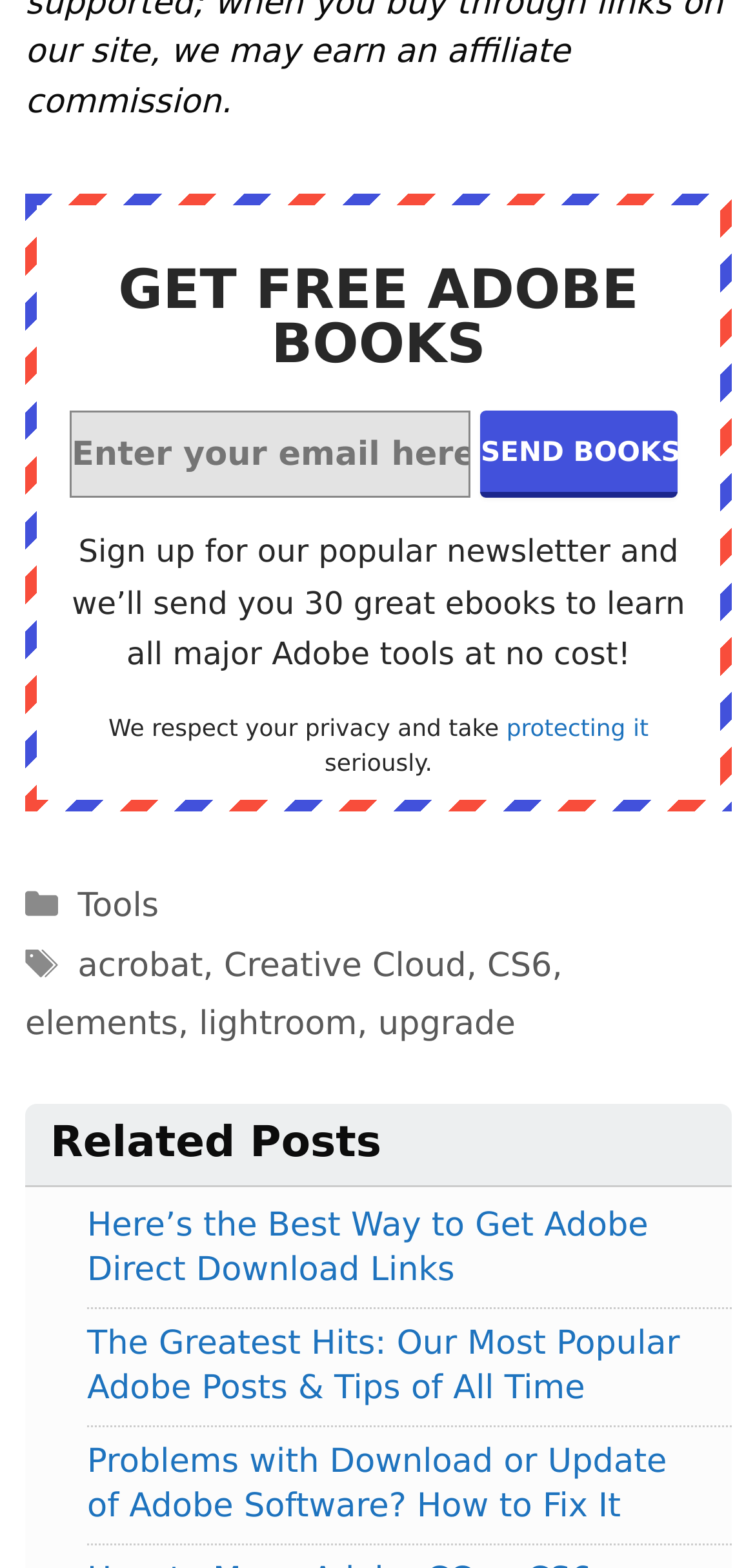Locate the coordinates of the bounding box for the clickable region that fulfills this instruction: "Enter email address".

[0.092, 0.262, 0.624, 0.318]